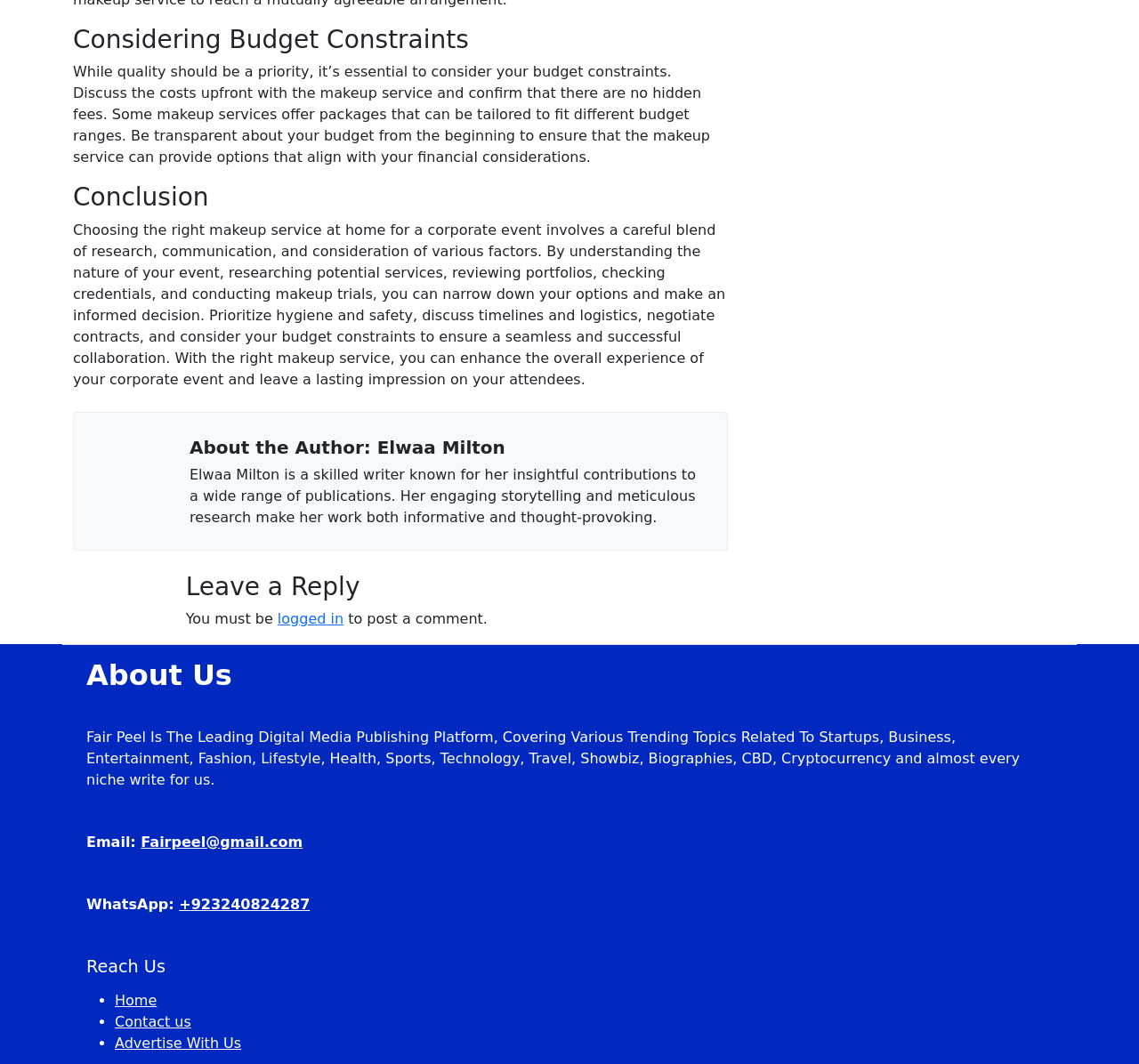Provide the bounding box coordinates for the UI element described in this sentence: "free estimate". The coordinates should be four float values between 0 and 1, i.e., [left, top, right, bottom].

None